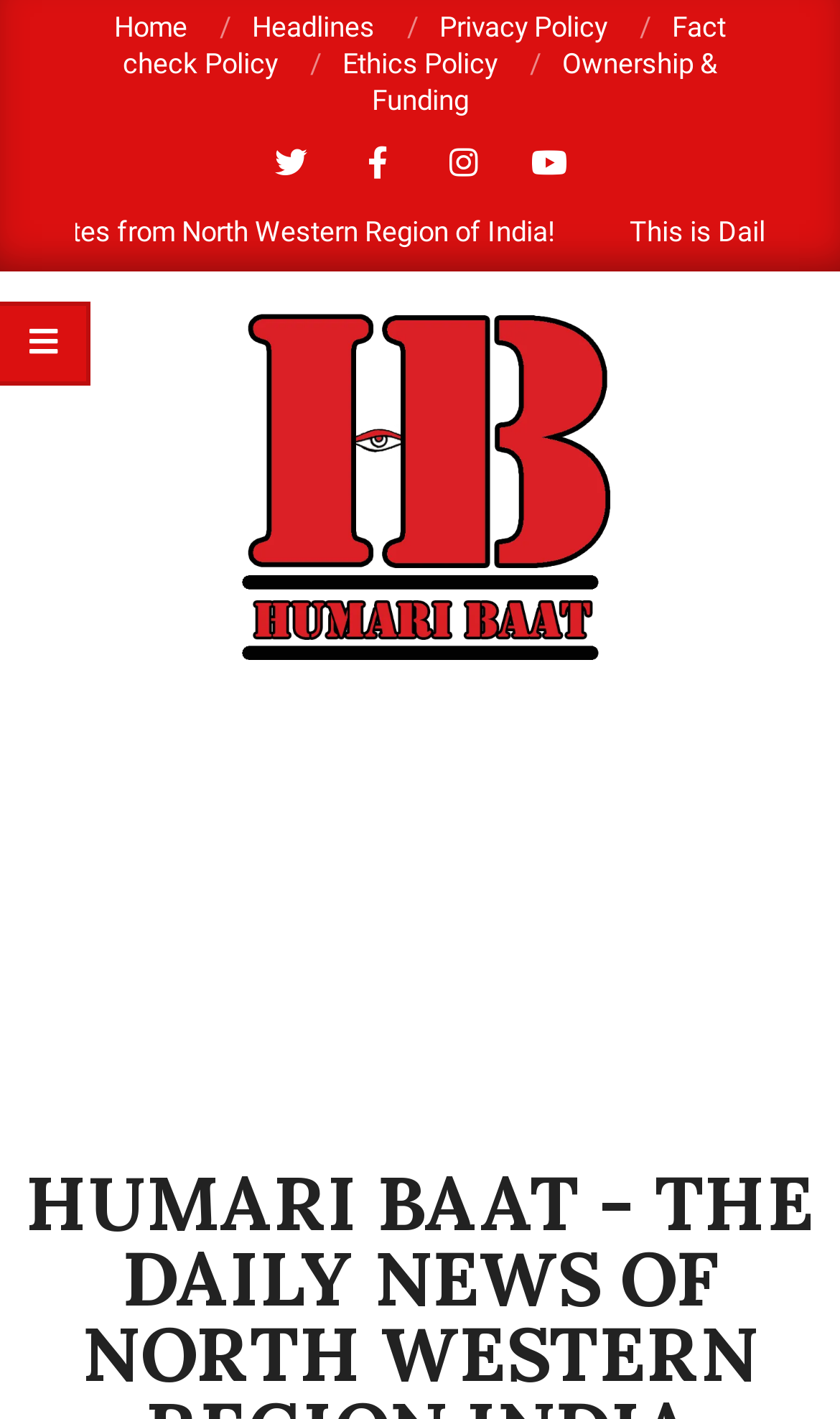What is the purpose of SEBI?
Carefully examine the image and provide a detailed answer to the question.

I inferred the answer by understanding the context of the webpage, which is related to SEBI, and knowing that SEBI is the regulator of capital markets in India.